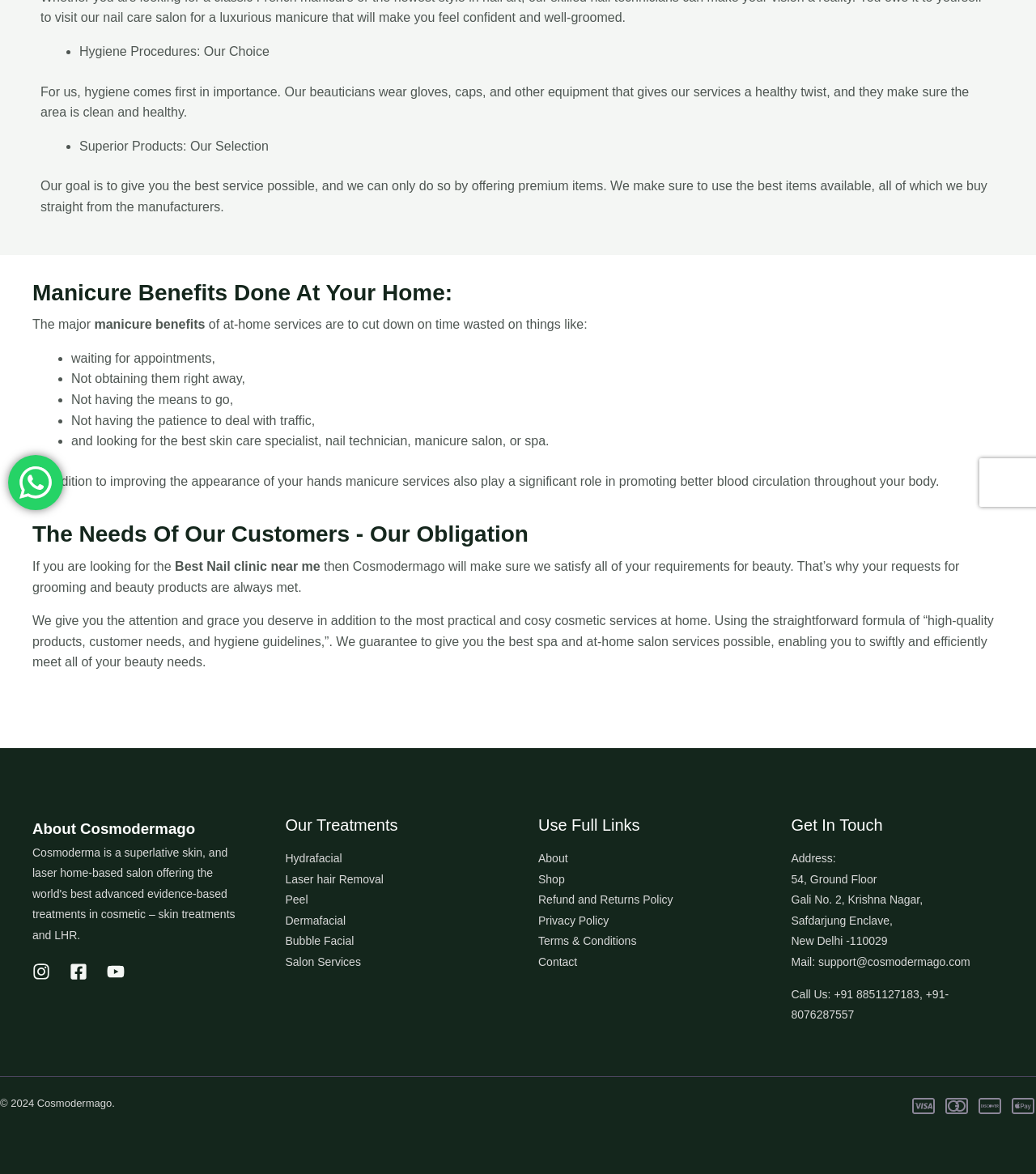Locate the UI element described by Peel and provide its bounding box coordinates. Use the format (top-left x, top-left y, bottom-right x, bottom-right y) with all values as floating point numbers between 0 and 1.

[0.275, 0.765, 0.297, 0.776]